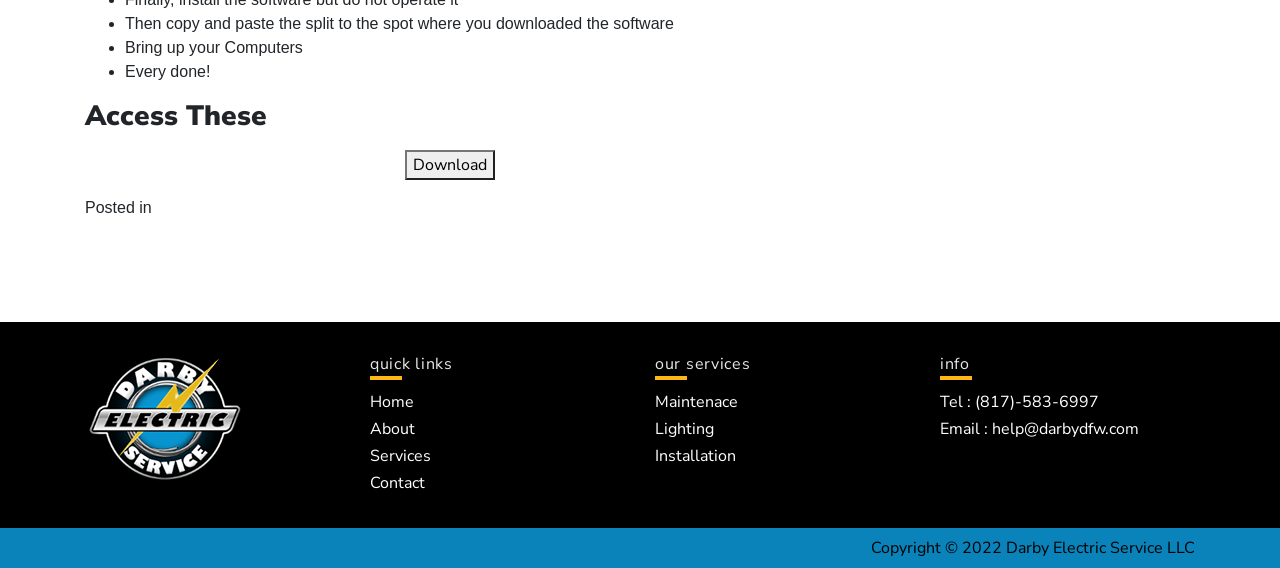Please identify the bounding box coordinates of the area that needs to be clicked to fulfill the following instruction: "Click on the Kingaziz.com link."

None